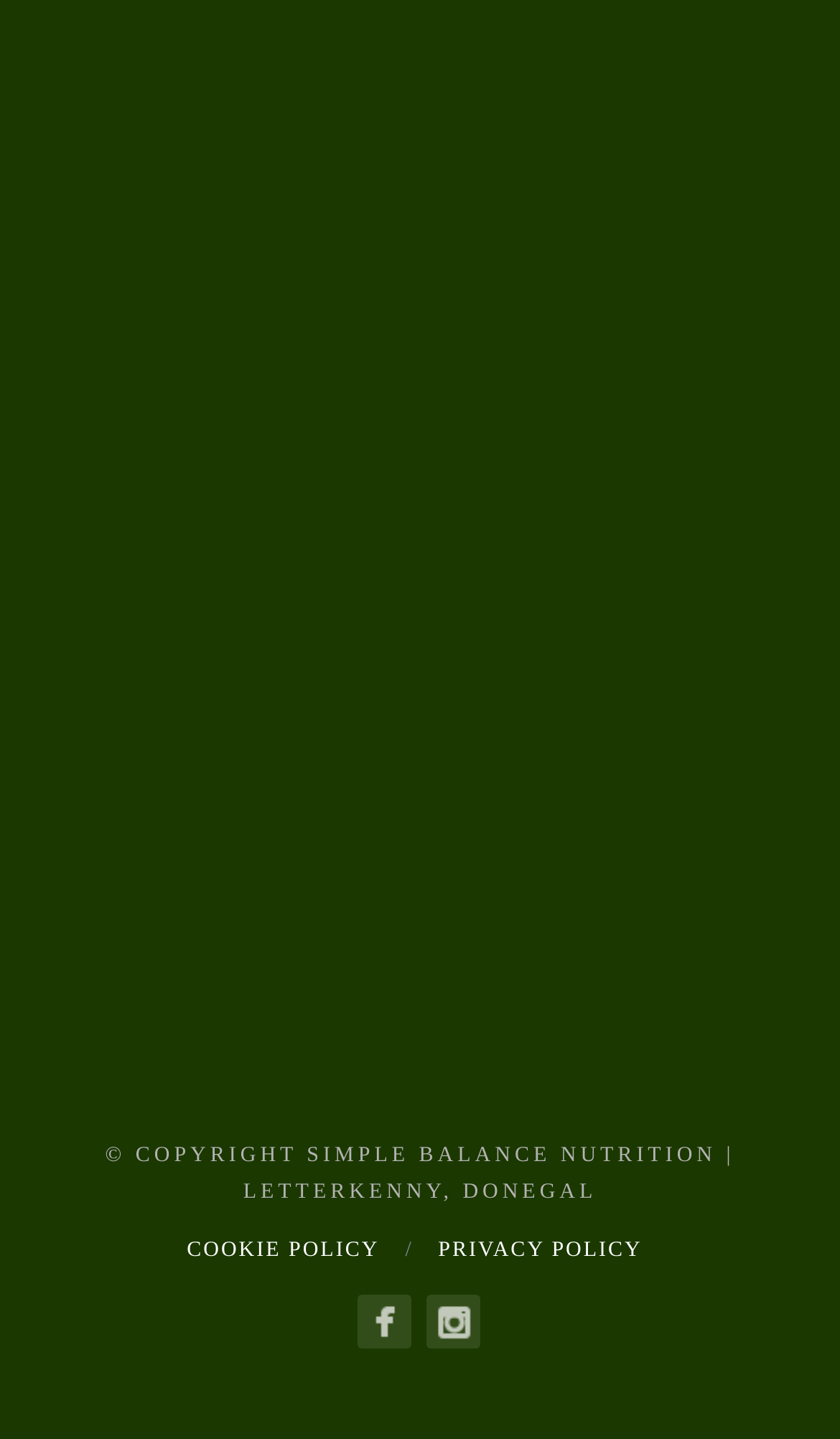Answer briefly with one word or phrase:
What is the position of the 'COOKIE POLICY' link?

Above the social media links